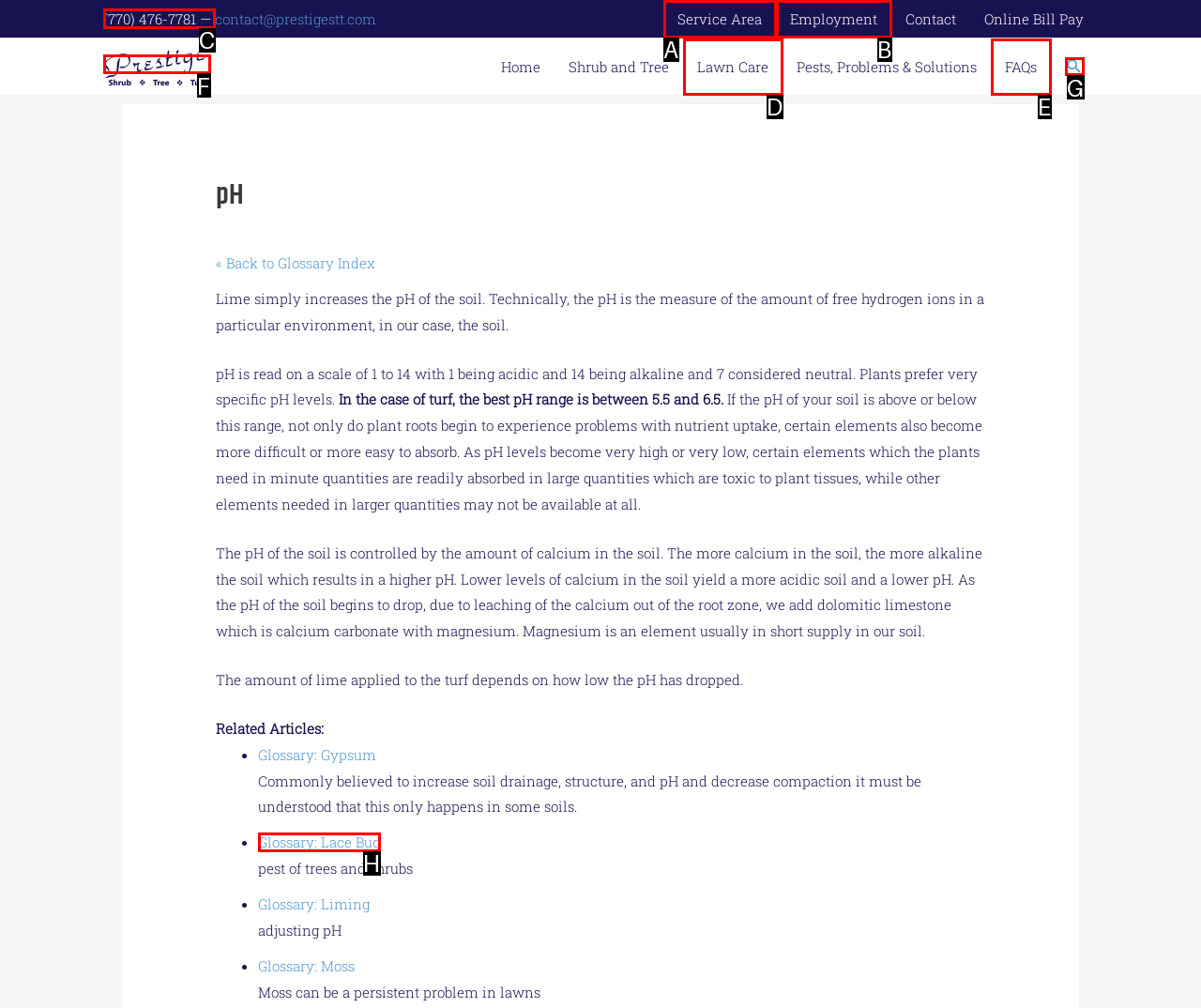Select the proper UI element to click in order to perform the following task: click contact phone number. Indicate your choice with the letter of the appropriate option.

C